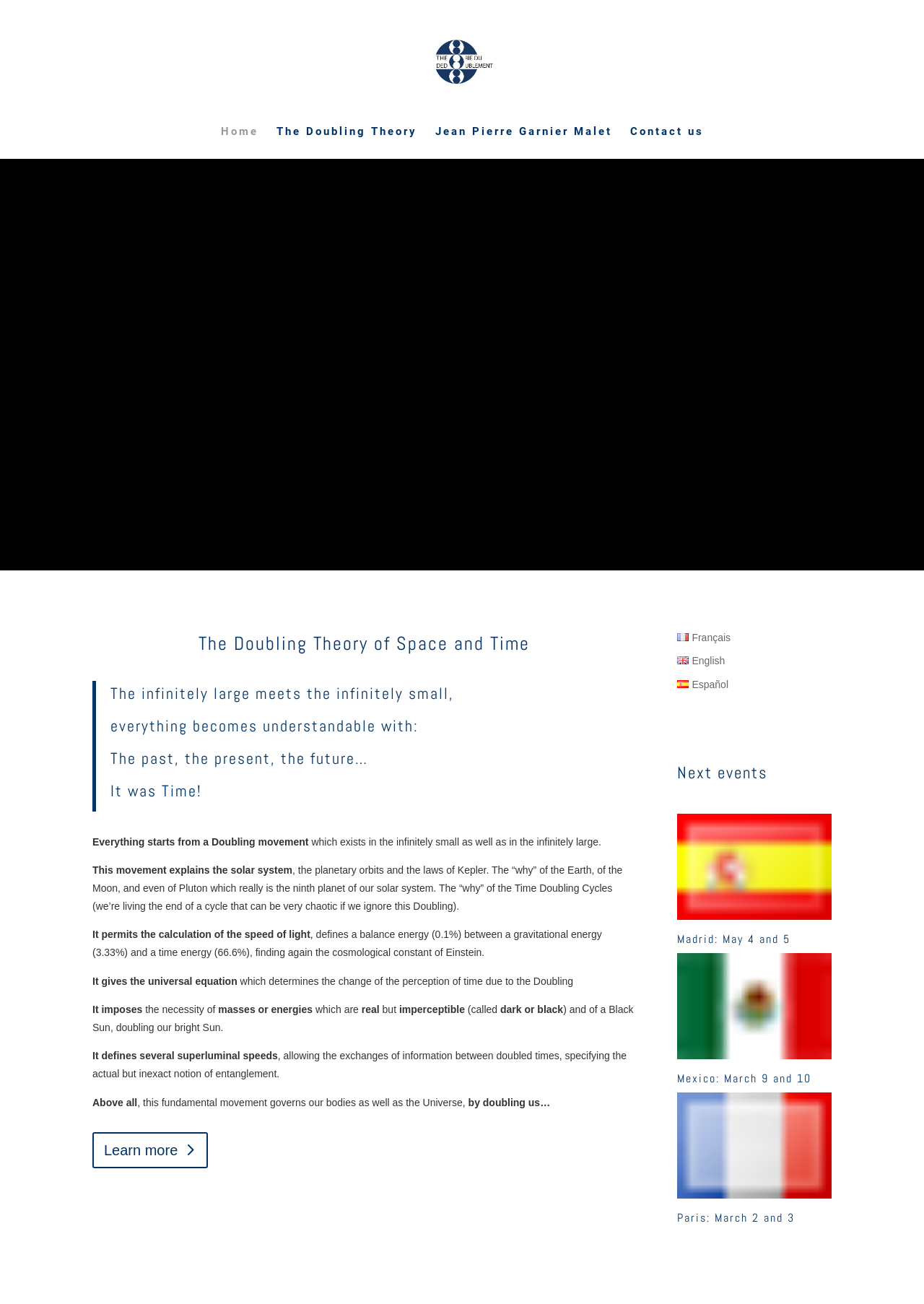How many links are there in the top navigation bar?
Please give a detailed and elaborate explanation in response to the question.

The top navigation bar contains links 'Home', 'The Doubling Theory', 'Jean Pierre Garnier Malet', and 'Contact us'. These links are located at the top of the webpage with bounding box coordinates [0.239, 0.097, 0.279, 0.122], [0.299, 0.097, 0.451, 0.122], [0.471, 0.097, 0.662, 0.122], and [0.682, 0.097, 0.761, 0.122] respectively.